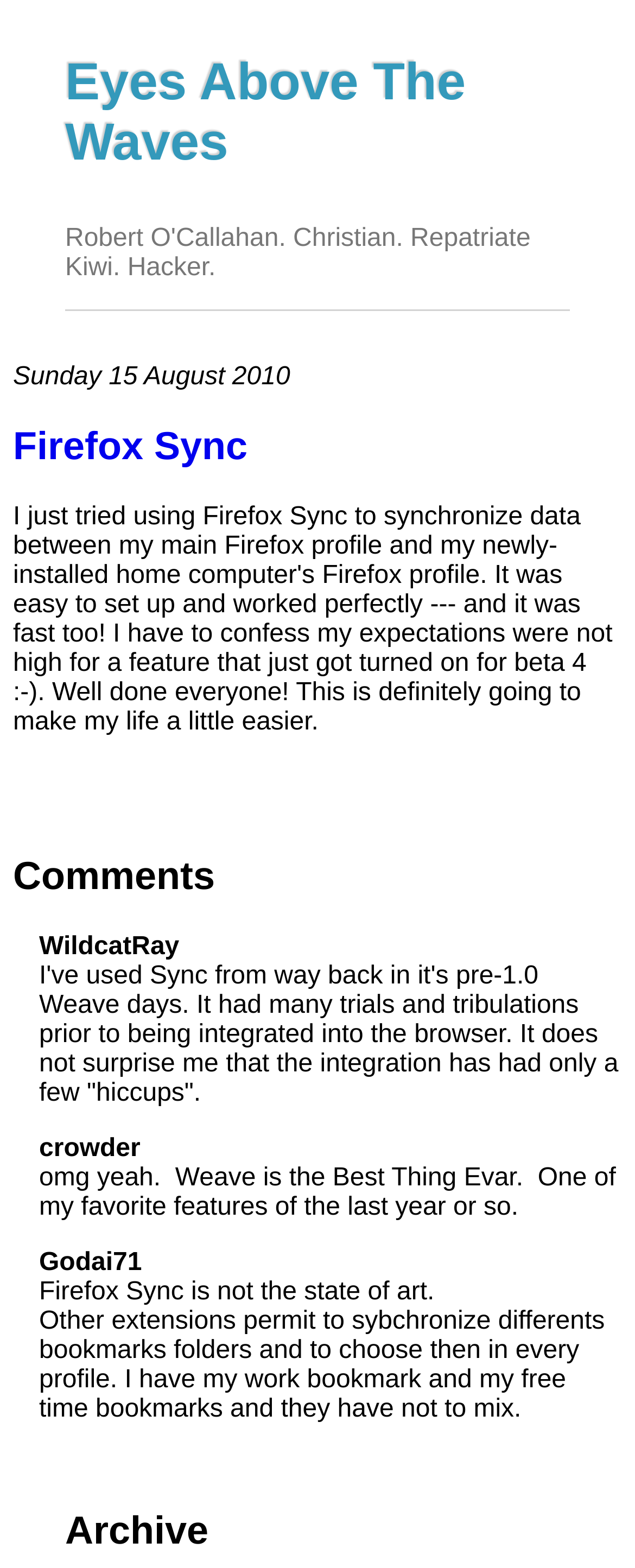Provide a brief response to the question using a single word or phrase: 
What is the purpose of the webpage?

Discussion forum